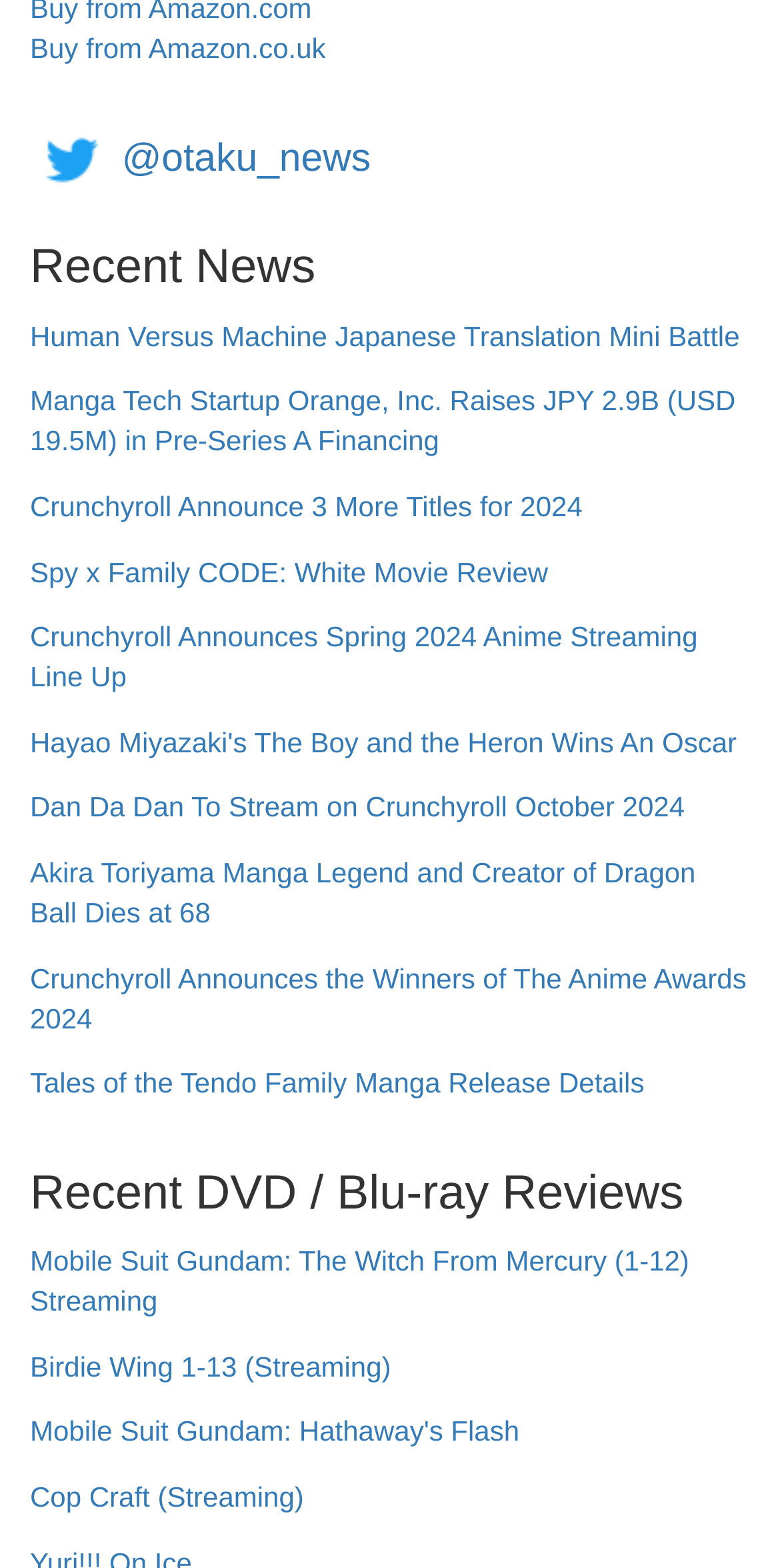How many DVD/Blu-ray reviews are on this page? Please answer the question using a single word or phrase based on the image.

4